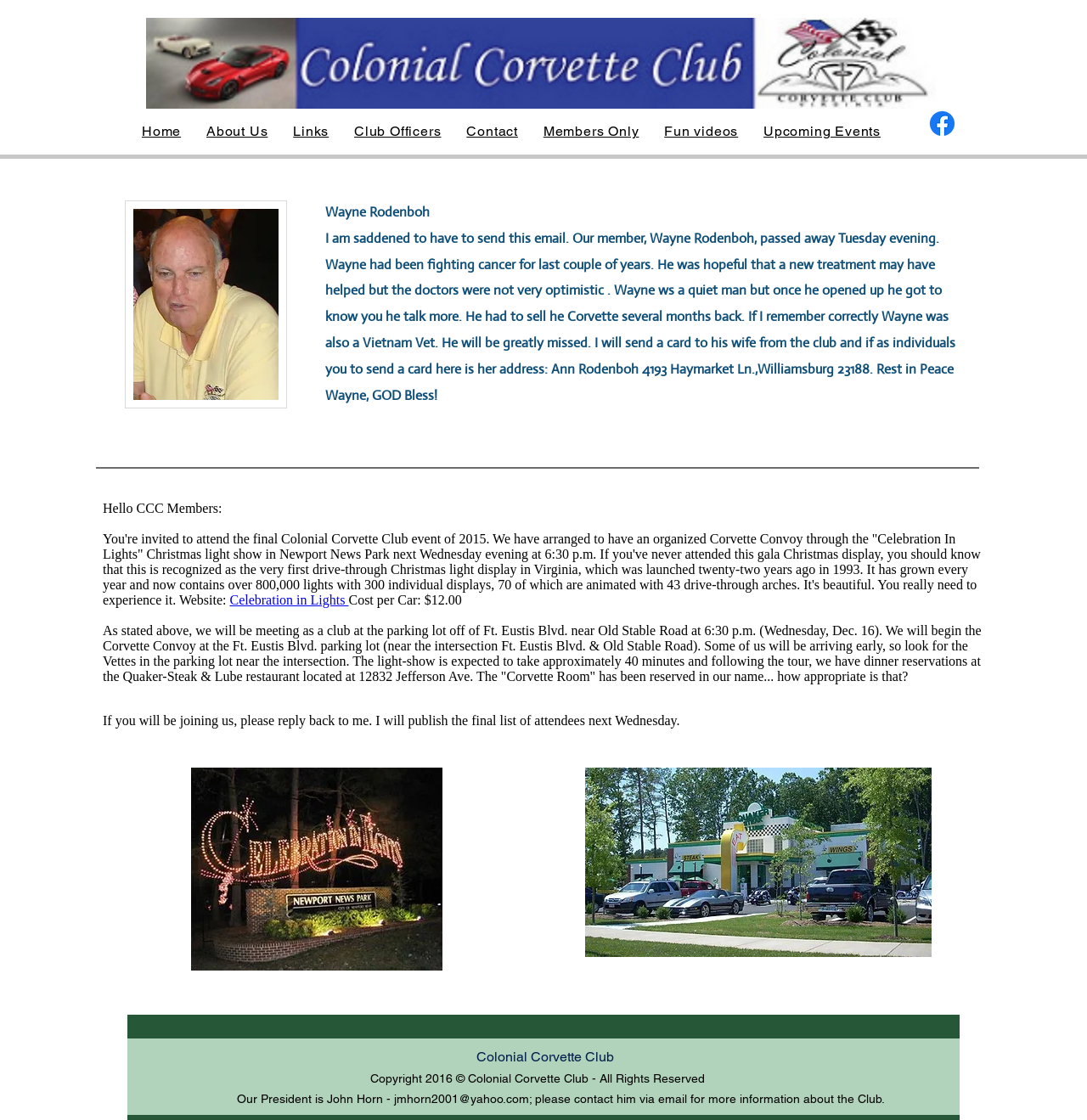Provide a brief response to the question below using one word or phrase:
What is the name of the deceased member?

Wayne Rodenboh